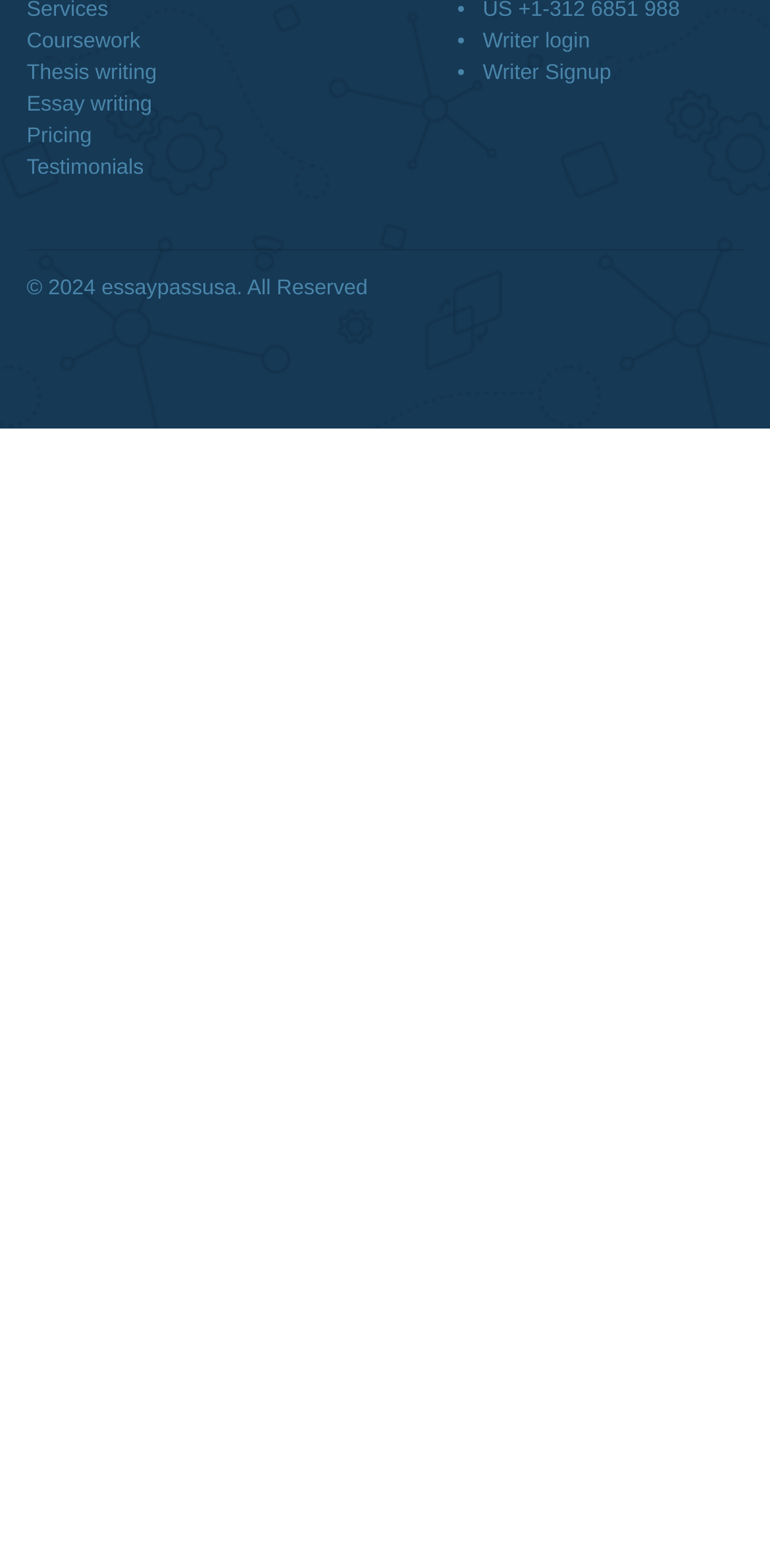Identify the bounding box coordinates for the element you need to click to achieve the following task: "Check Testimonials". Provide the bounding box coordinates as four float numbers between 0 and 1, in the form [left, top, right, bottom].

[0.038, 0.805, 0.517, 0.828]